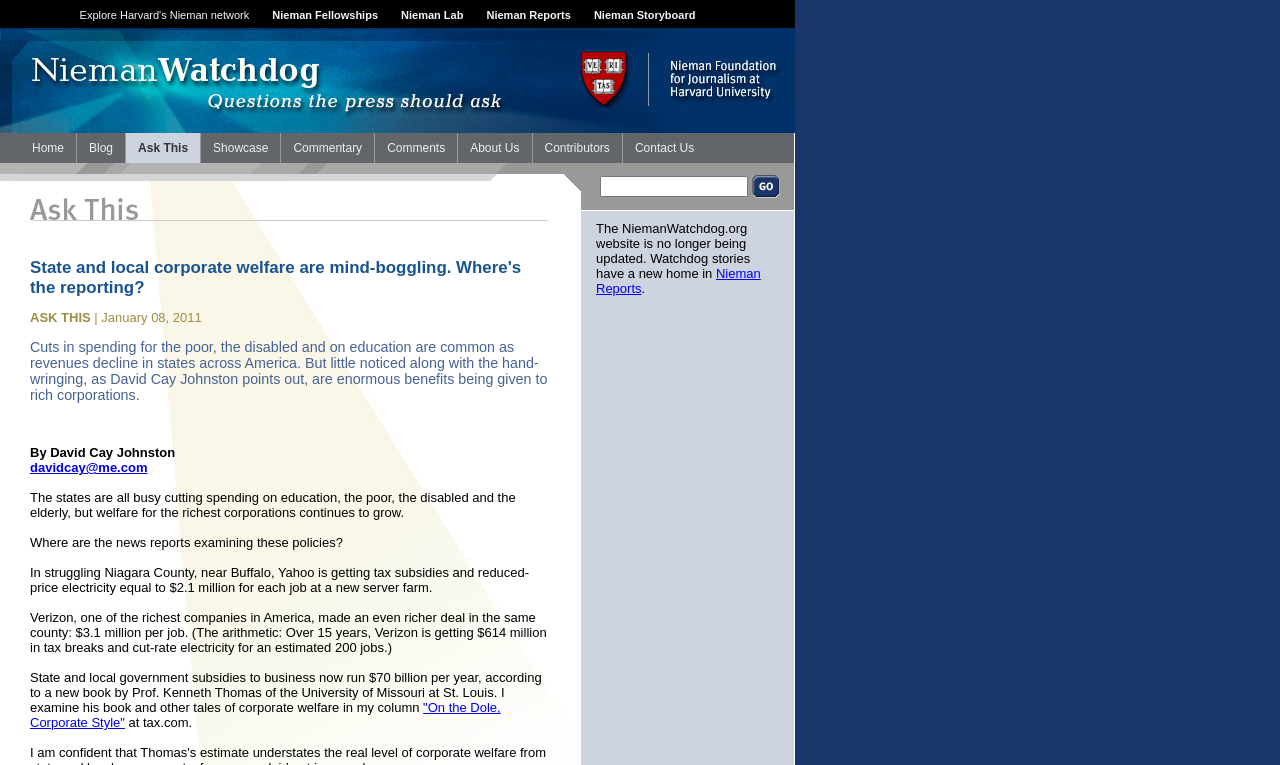Please find and generate the text of the main heading on the webpage.

State and local corporate welfare are mind-boggling. Where's the reporting?